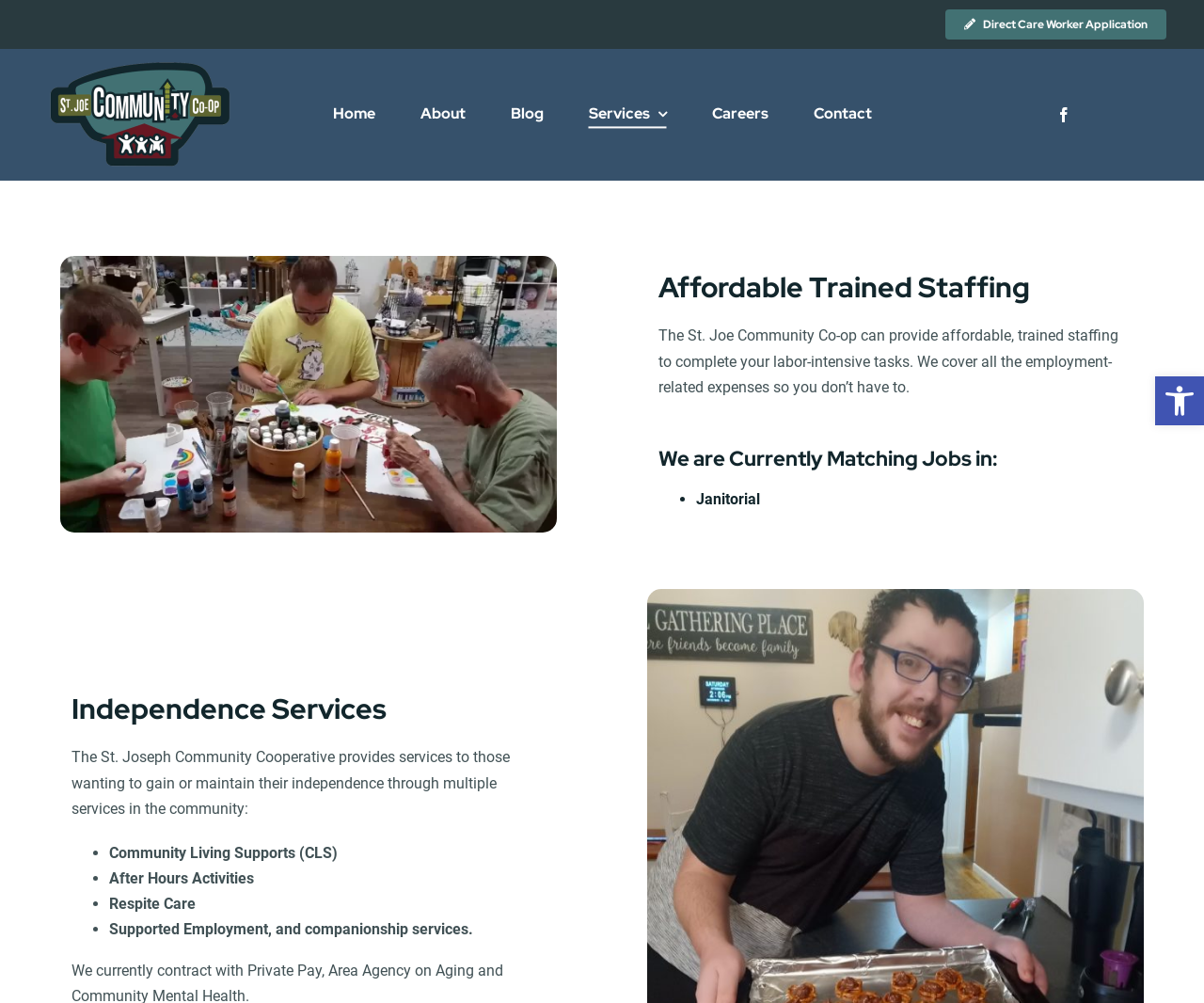What is the purpose of the St. Joe Community Co-op's staffing service?
Based on the visual details in the image, please answer the question thoroughly.

According to the webpage content, specifically the static text 'The St. Joe Community Co-op can provide affordable, trained staffing to complete your labor-intensive tasks.', the purpose of the St. Joe Community Co-op's staffing service is to complete labor-intensive tasks for its clients.